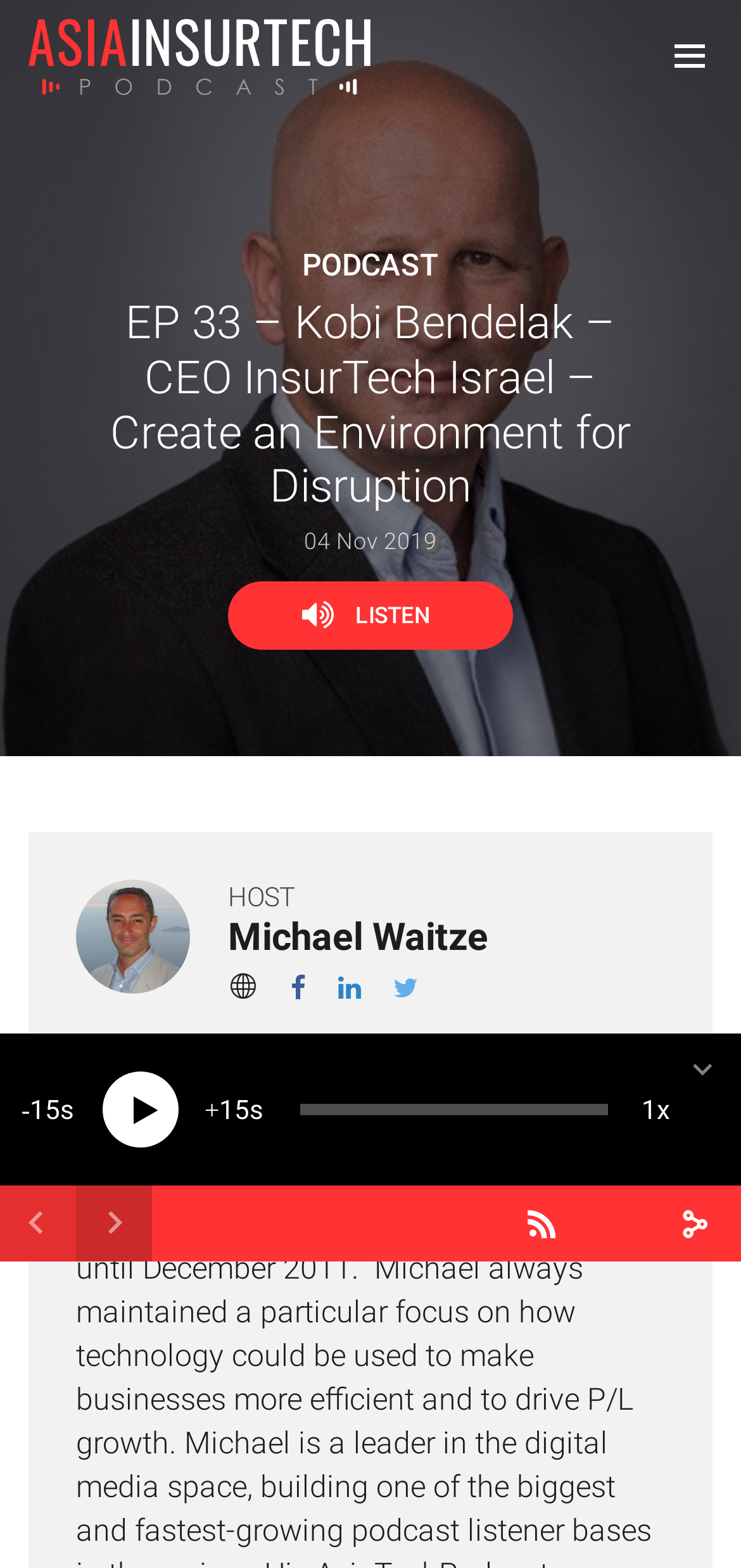Based on the provided description, "1x", find the bounding box of the corresponding UI element in the screenshot.

[0.846, 0.677, 0.923, 0.738]